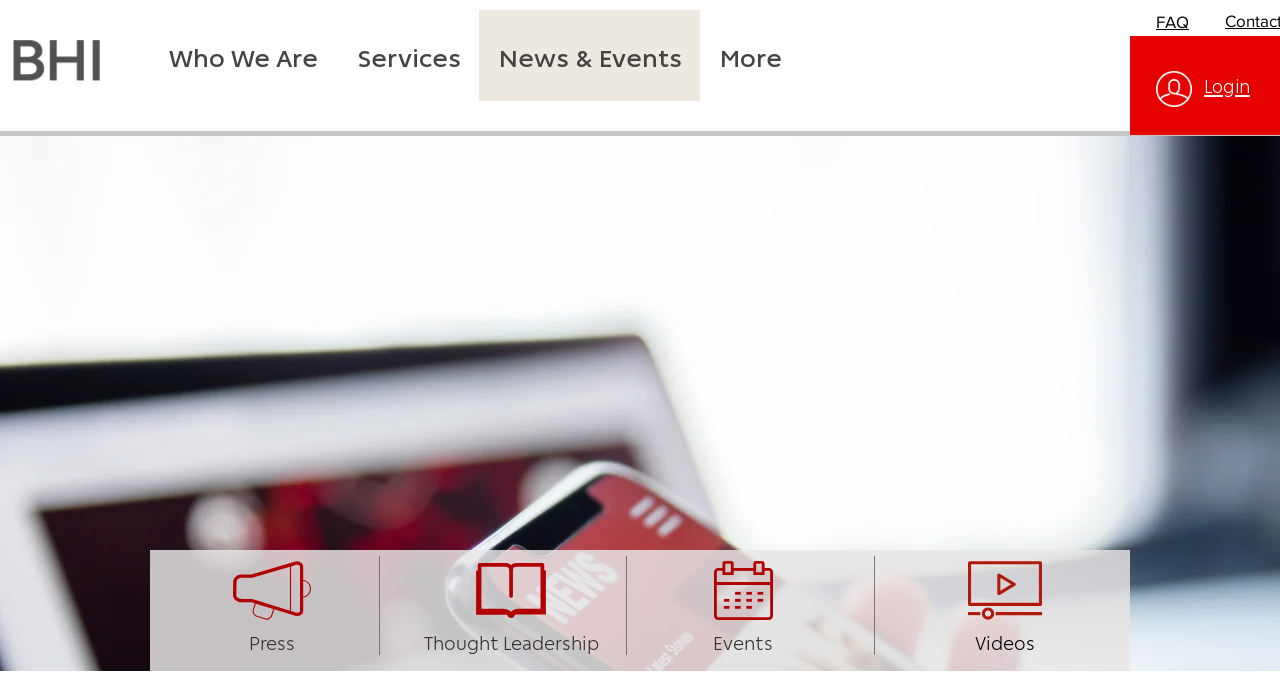Please identify the bounding box coordinates of the element I should click to complete this instruction: 'login to the system'. The coordinates should be given as four float numbers between 0 and 1, like this: [left, top, right, bottom].

[0.941, 0.105, 0.977, 0.138]